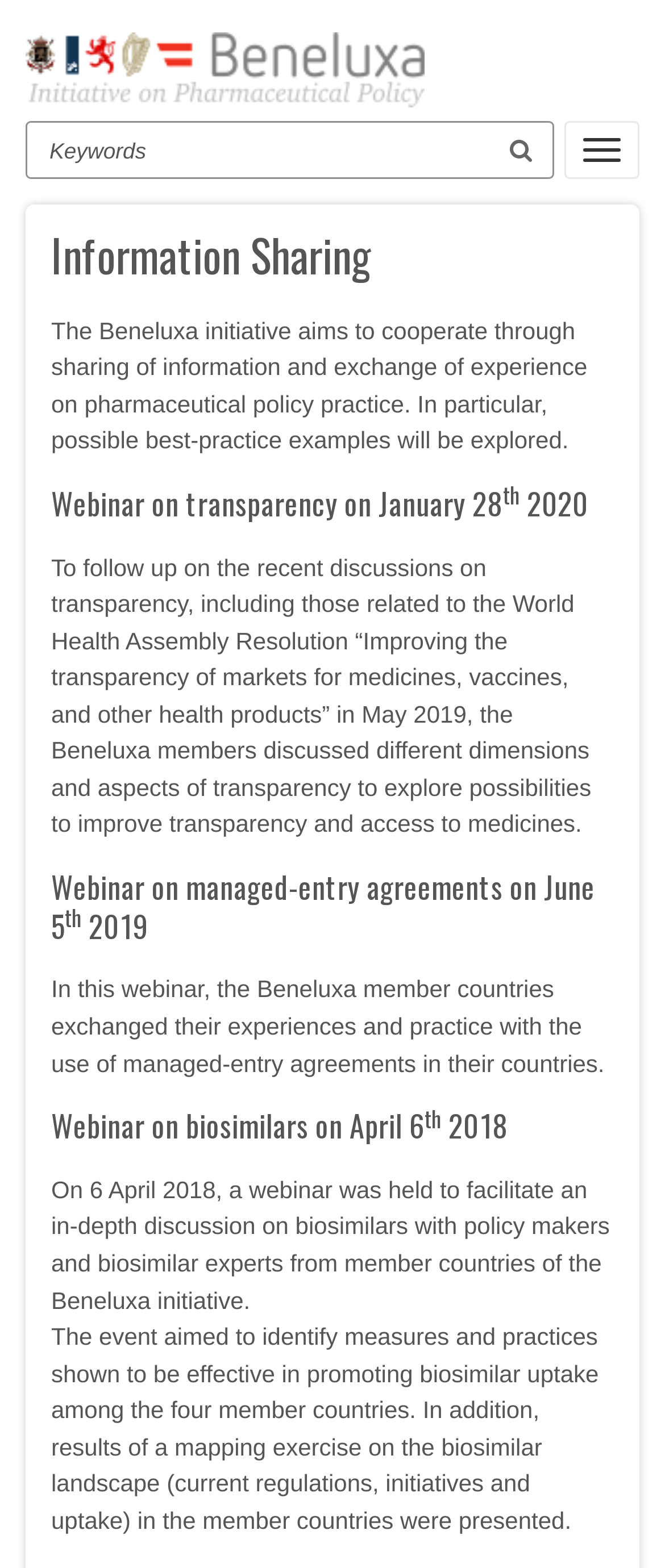Give a detailed overview of the webpage's appearance and contents.

The webpage is about Information Sharing within the BeNeLuxA initiative. At the top-left corner, there is a link to "Skip to main content". Next to it, on the top-center, is the BeNeLuxA logo, which is an image with a link to the organization's page. 

On the top-right corner, there is a search bar with a button and a label "Search". The search bar has a placeholder text "Keywords". 

Below the search bar, there is a button to "Toggle navigation". 

The main content of the webpage is divided into sections. The first section is headed by "Information Sharing" and has a brief description of the BeNeLuxA initiative, which aims to cooperate through sharing of information and exchange of experience on pharmaceutical policy practice.

Below this section, there are three webinars listed in reverse chronological order. The first webinar is about transparency and took place on January 28th, 2020. The second webinar is about managed-entry agreements and took place on June 5th, 2019. The third webinar is about biosimilars and took place on April 6th, 2018. Each webinar section has a brief description of the event.